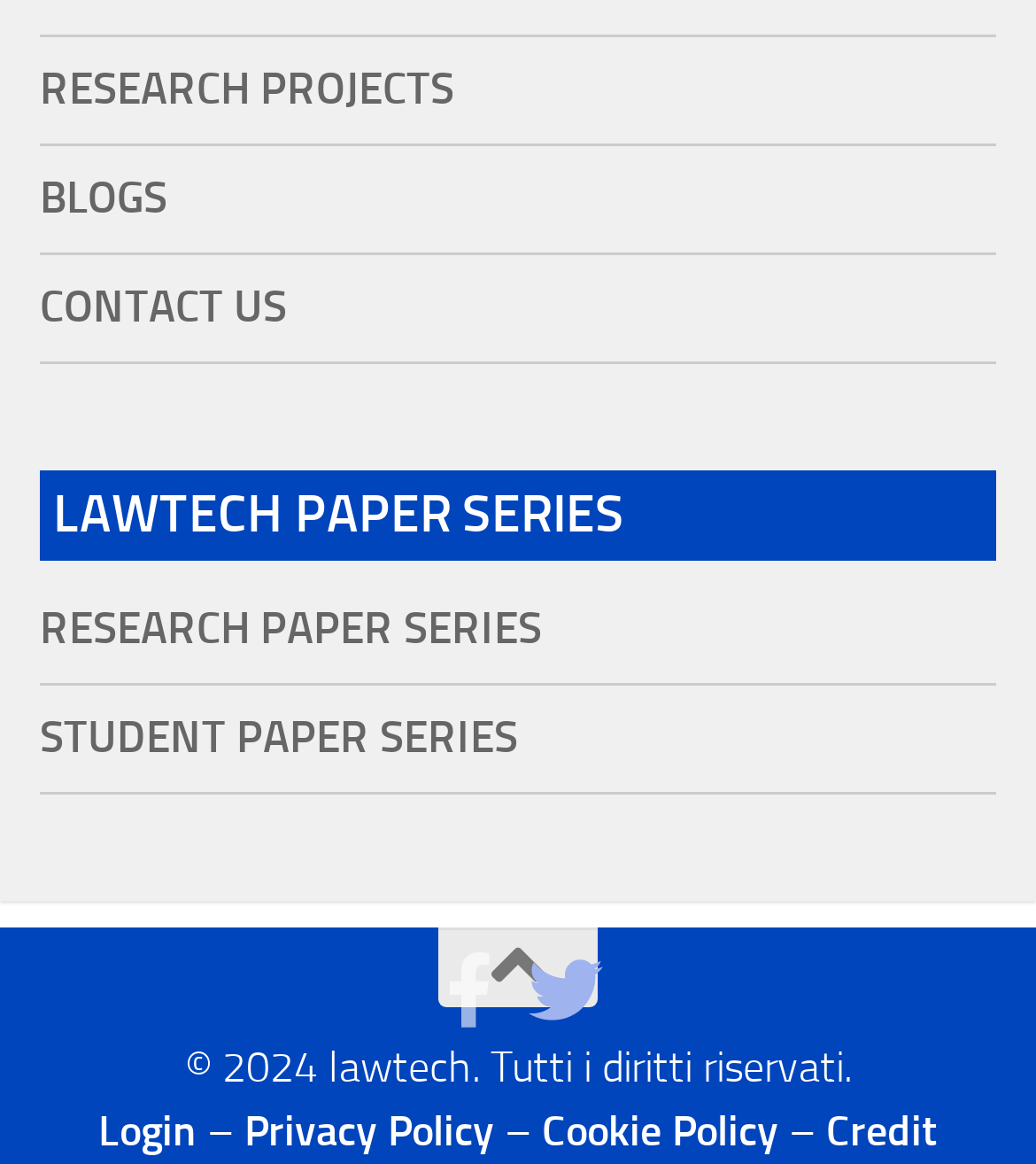Use a single word or phrase to answer the following:
How many types of paper series are available?

2